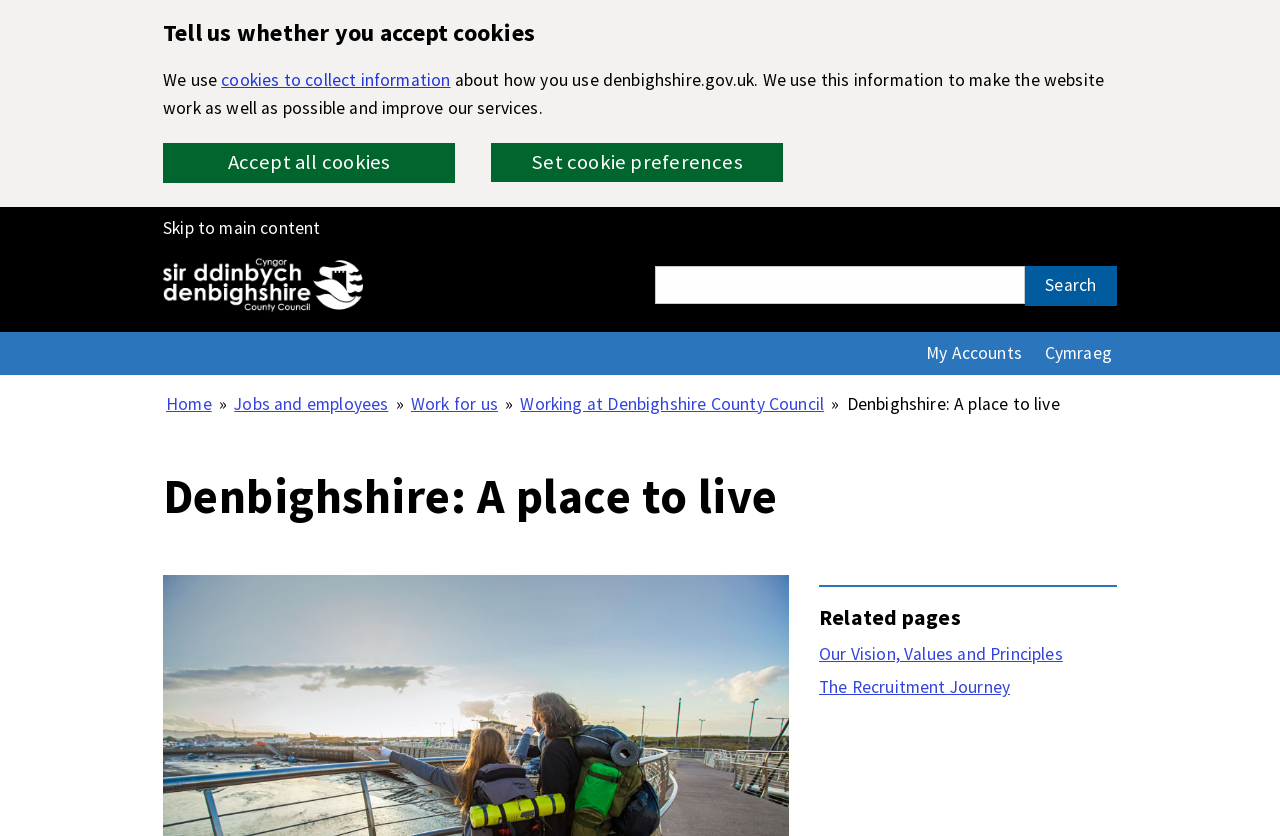Please specify the bounding box coordinates of the element that should be clicked to execute the given instruction: 'Learn about Our Vision, Values and Principles'. Ensure the coordinates are four float numbers between 0 and 1, expressed as [left, top, right, bottom].

[0.64, 0.766, 0.83, 0.799]